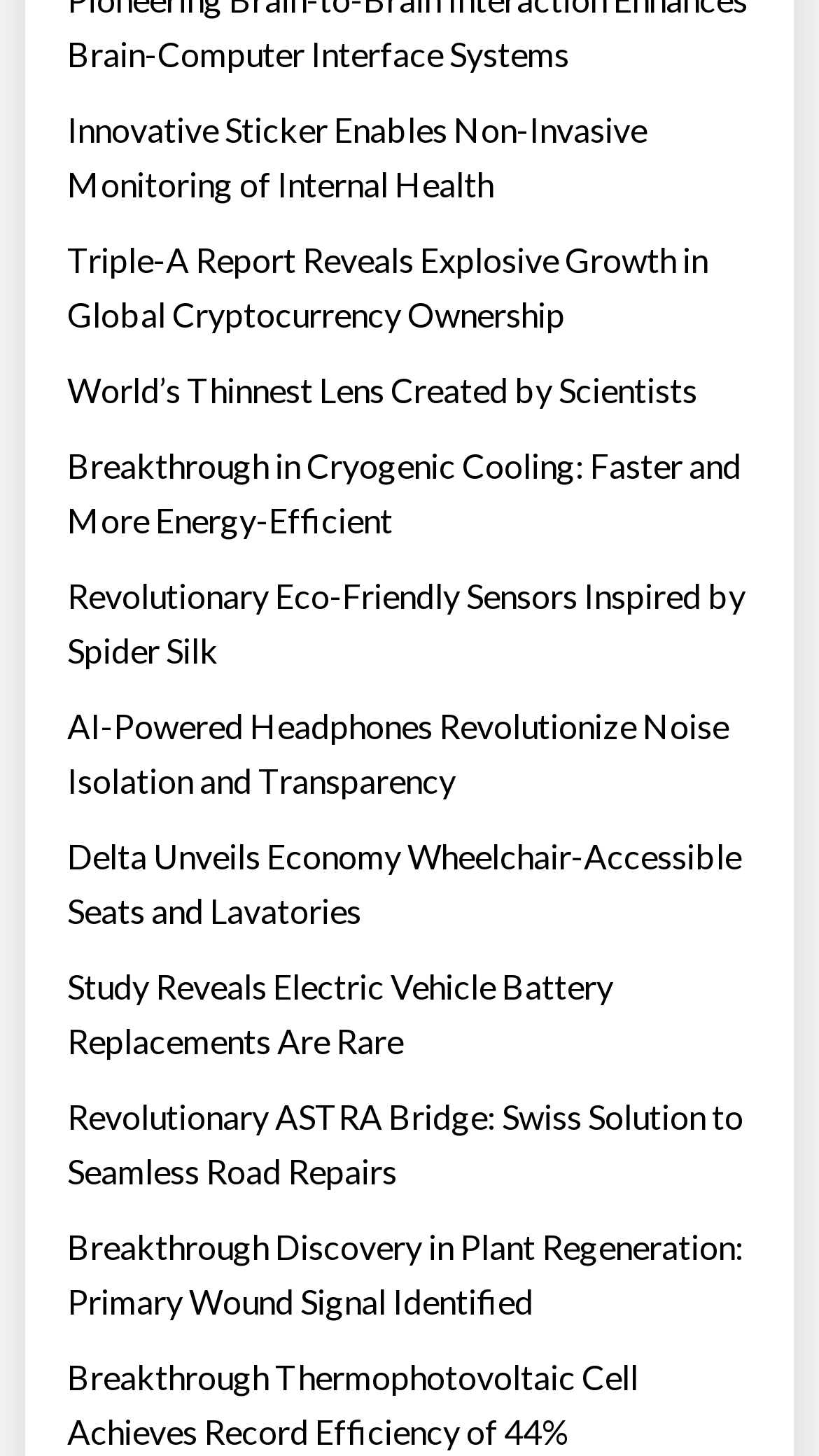Specify the bounding box coordinates of the element's area that should be clicked to execute the given instruction: "Check out the world's thinnest lens created by scientists". The coordinates should be four float numbers between 0 and 1, i.e., [left, top, right, bottom].

[0.082, 0.249, 0.851, 0.287]